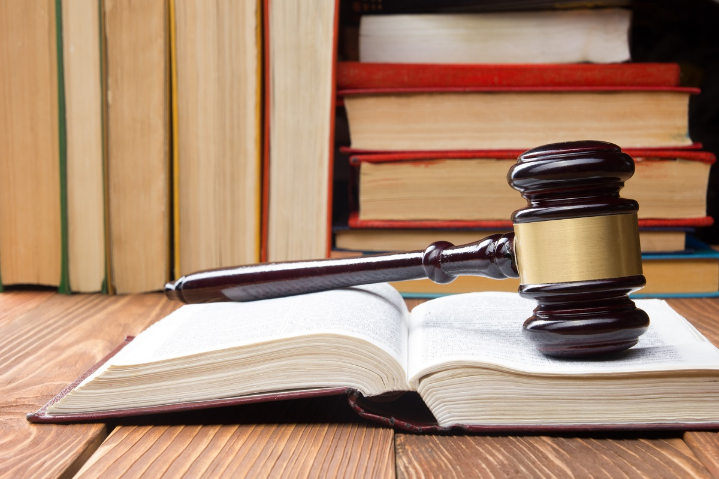What is the theme aligned with in this visual representation?
Provide an in-depth answer to the question, covering all aspects.

The image, which features a gavel and an open book, aligns with the theme of preventing fraud within financial systems, highlighting the need for knowledge, vigilance, and adherence to legal frameworks in corporate governance to safeguard against misconduct.